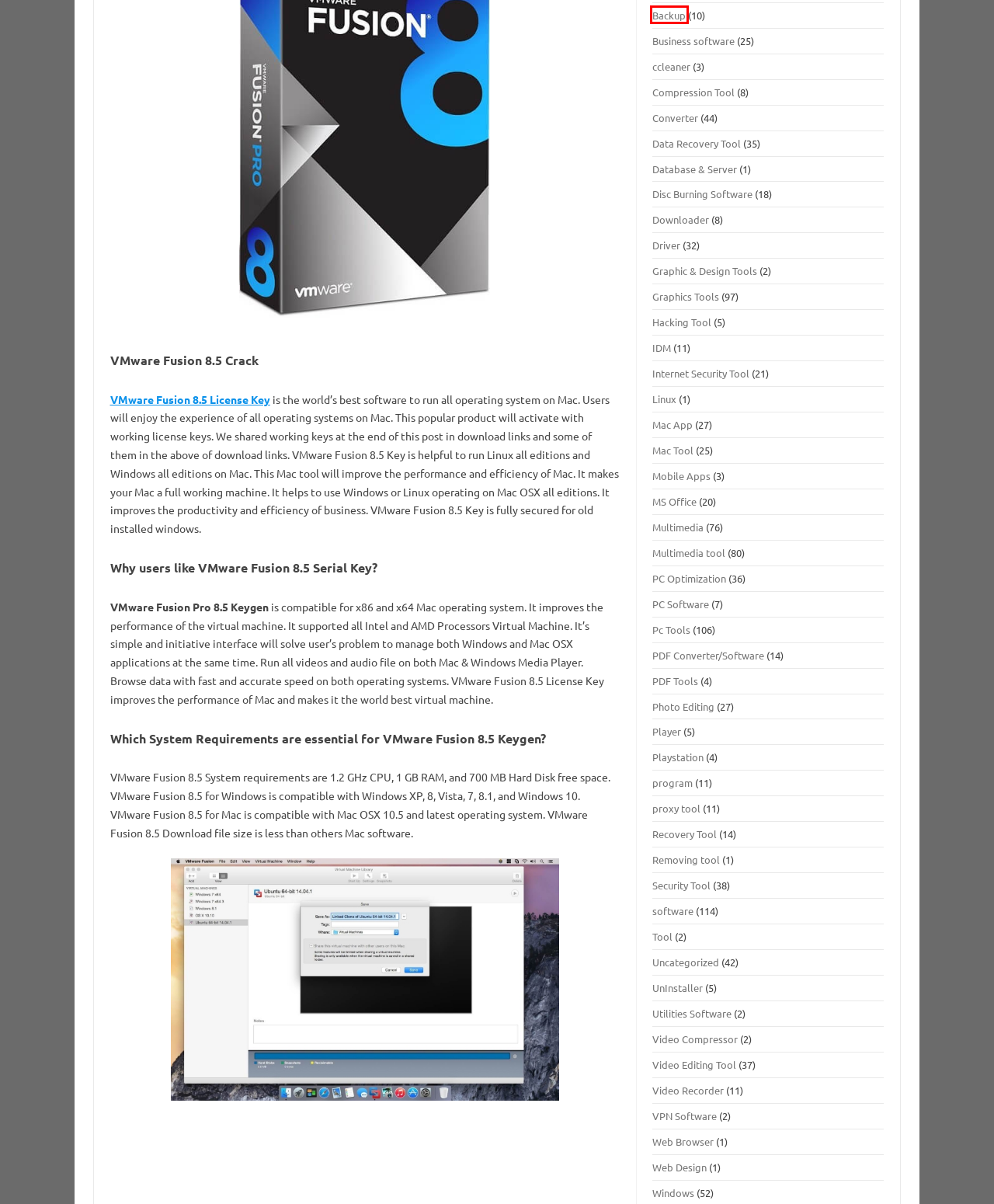Examine the screenshot of a webpage with a red bounding box around a UI element. Your task is to identify the webpage description that best corresponds to the new webpage after clicking the specified element. The given options are:
A. Recovery Tool Archives - All Pc Softwares / Warez Cracks
B. proxy tool Archives - All Pc Softwares / Warez Cracks
C. ccleaner Archives - All Pc Softwares / Warez Cracks
D. software Archives - All Pc Softwares / Warez Cracks
E. Backup Archives - All Pc Softwares / Warez Cracks
F. Photo Editing Archives - All Pc Softwares / Warez Cracks
G. Tool Archives - All Pc Softwares / Warez Cracks
H. Video Compressor Archives - All Pc Softwares / Warez Cracks

E